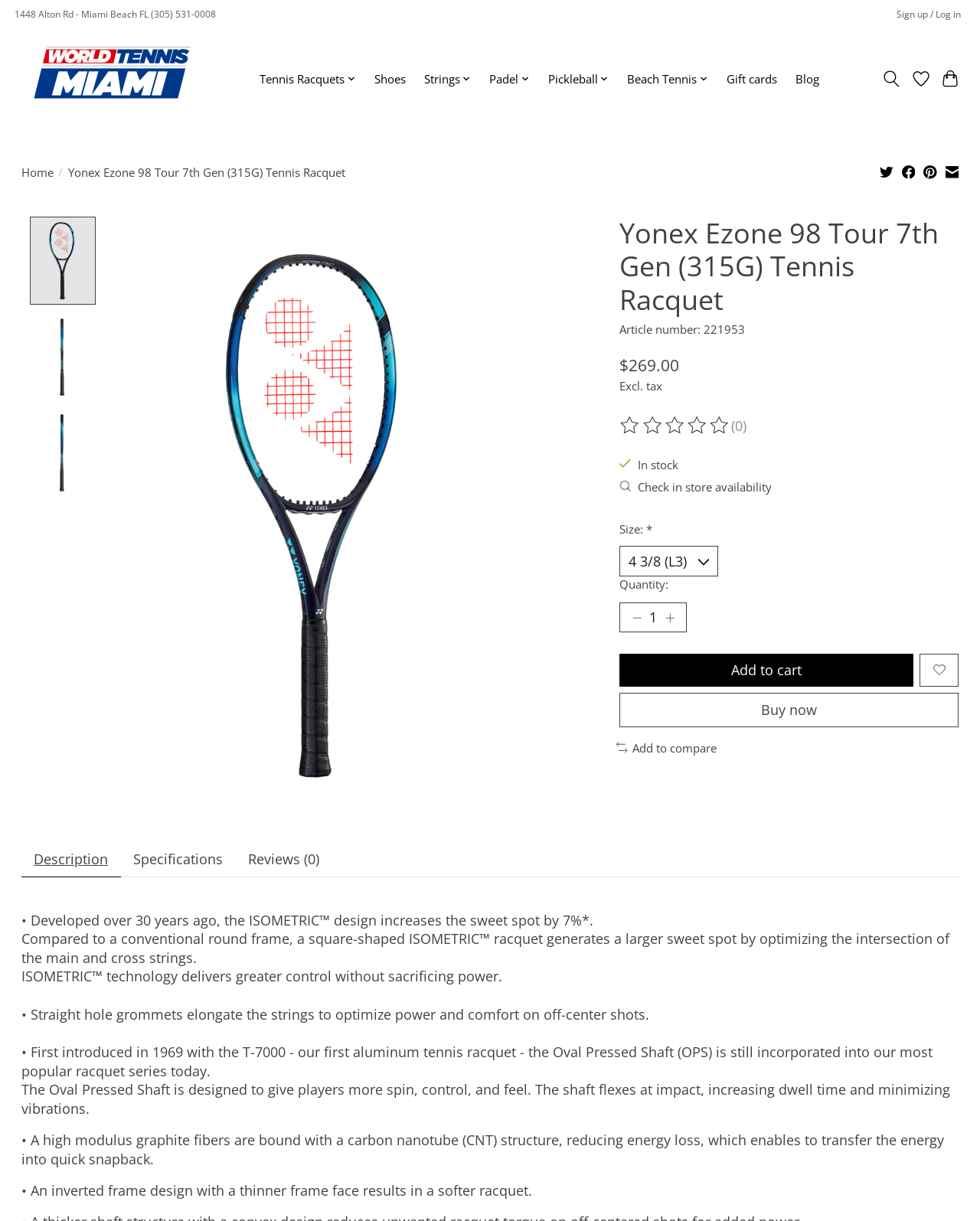Locate the bounding box coordinates of the clickable element to fulfill the following instruction: "Toggle cart". Provide the coordinates as four float numbers between 0 and 1 in the format [left, top, right, bottom].

[0.958, 0.053, 0.981, 0.076]